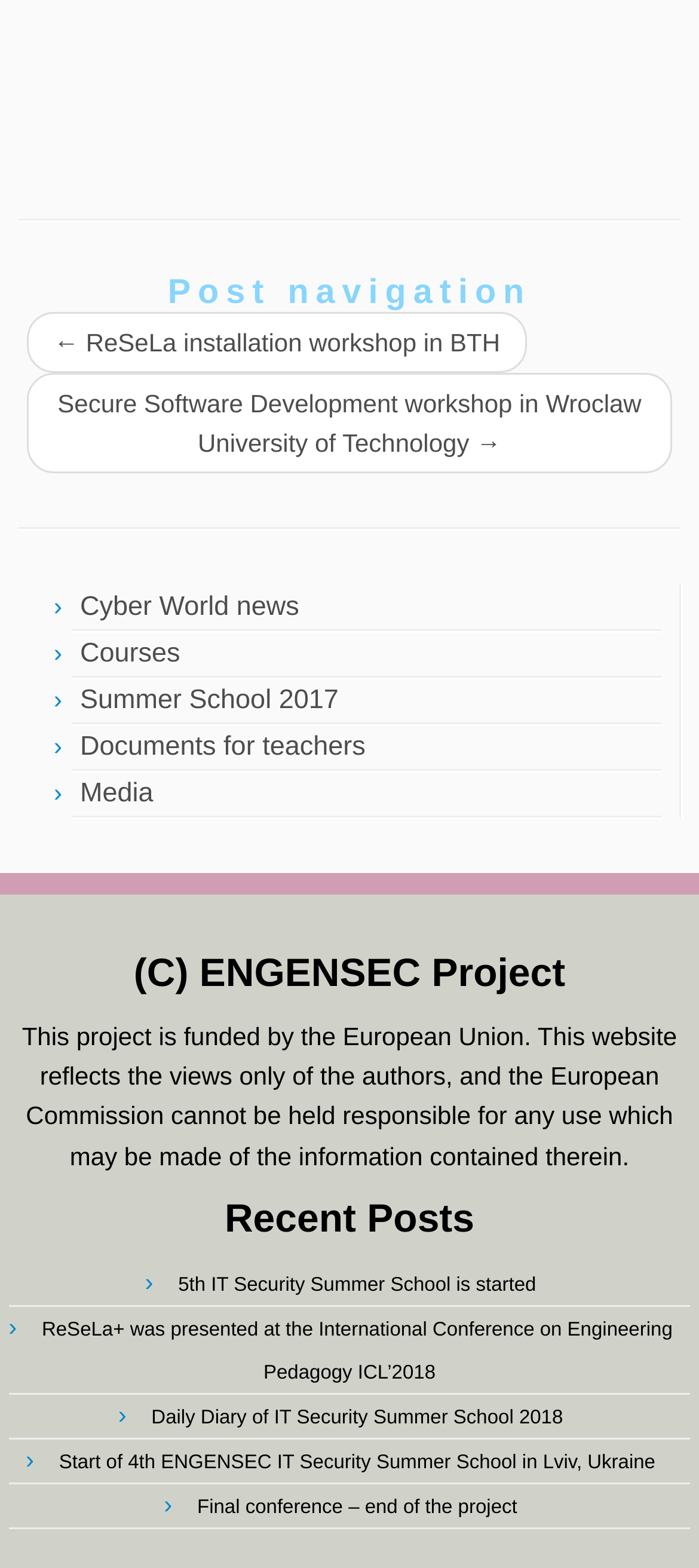Please identify the bounding box coordinates of the element that needs to be clicked to perform the following instruction: "read about 5th IT Security Summer School".

[0.255, 0.813, 0.767, 0.827]